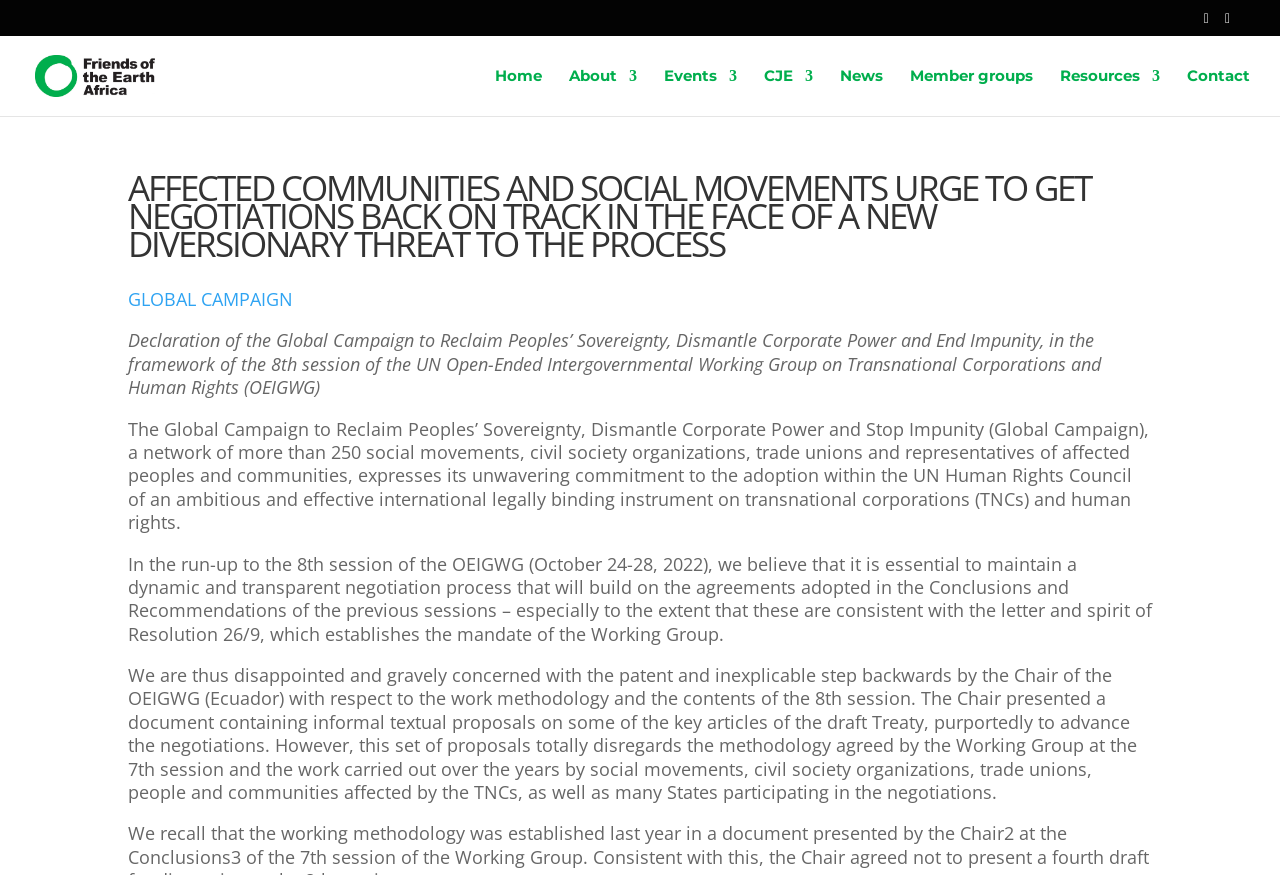Using the details from the image, please elaborate on the following question: What is the Global Campaign about?

The Global Campaign is mentioned in the main content section of the webpage, and it is about reclaiming peoples' sovereignty, dismantling corporate power, and ending impunity. It is a network of social movements, civil society organizations, trade unions, and representatives of affected peoples and communities.